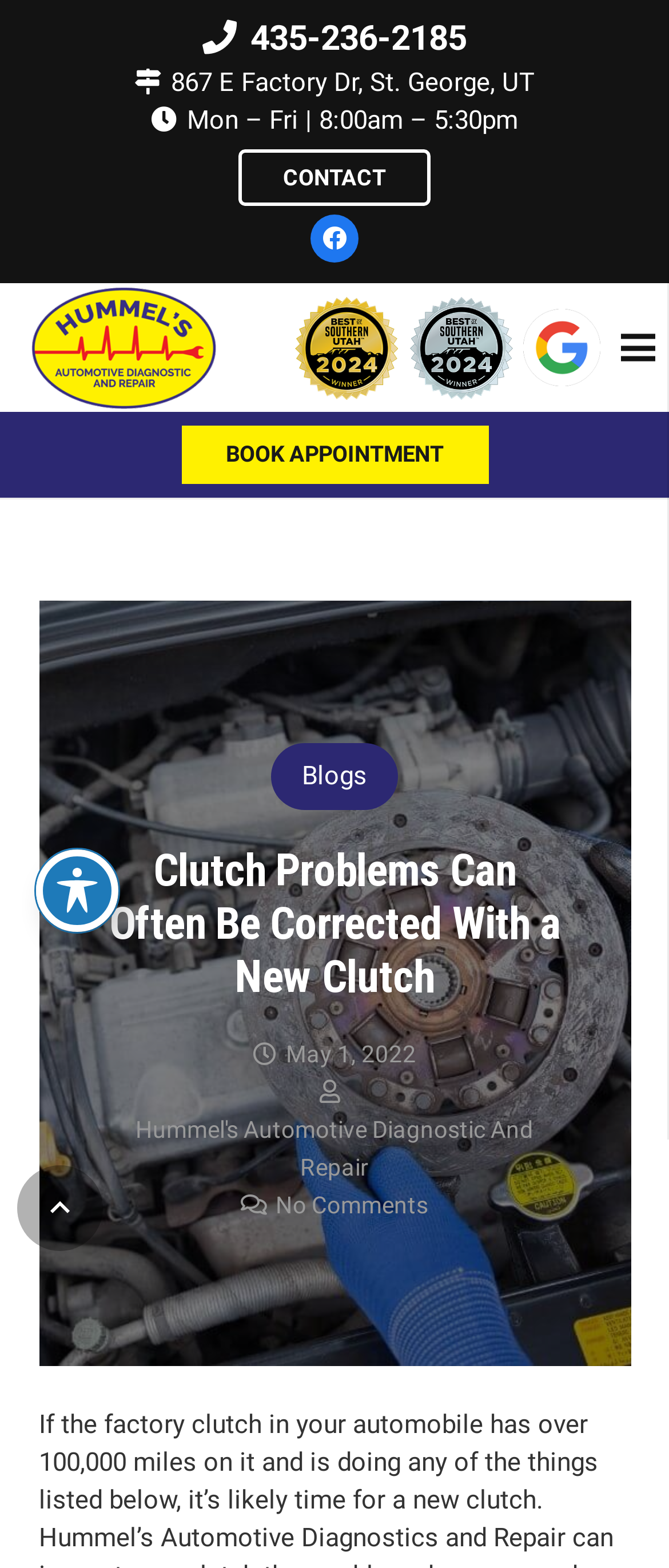Show the bounding box coordinates of the region that should be clicked to follow the instruction: "Book an appointment."

[0.271, 0.272, 0.729, 0.309]